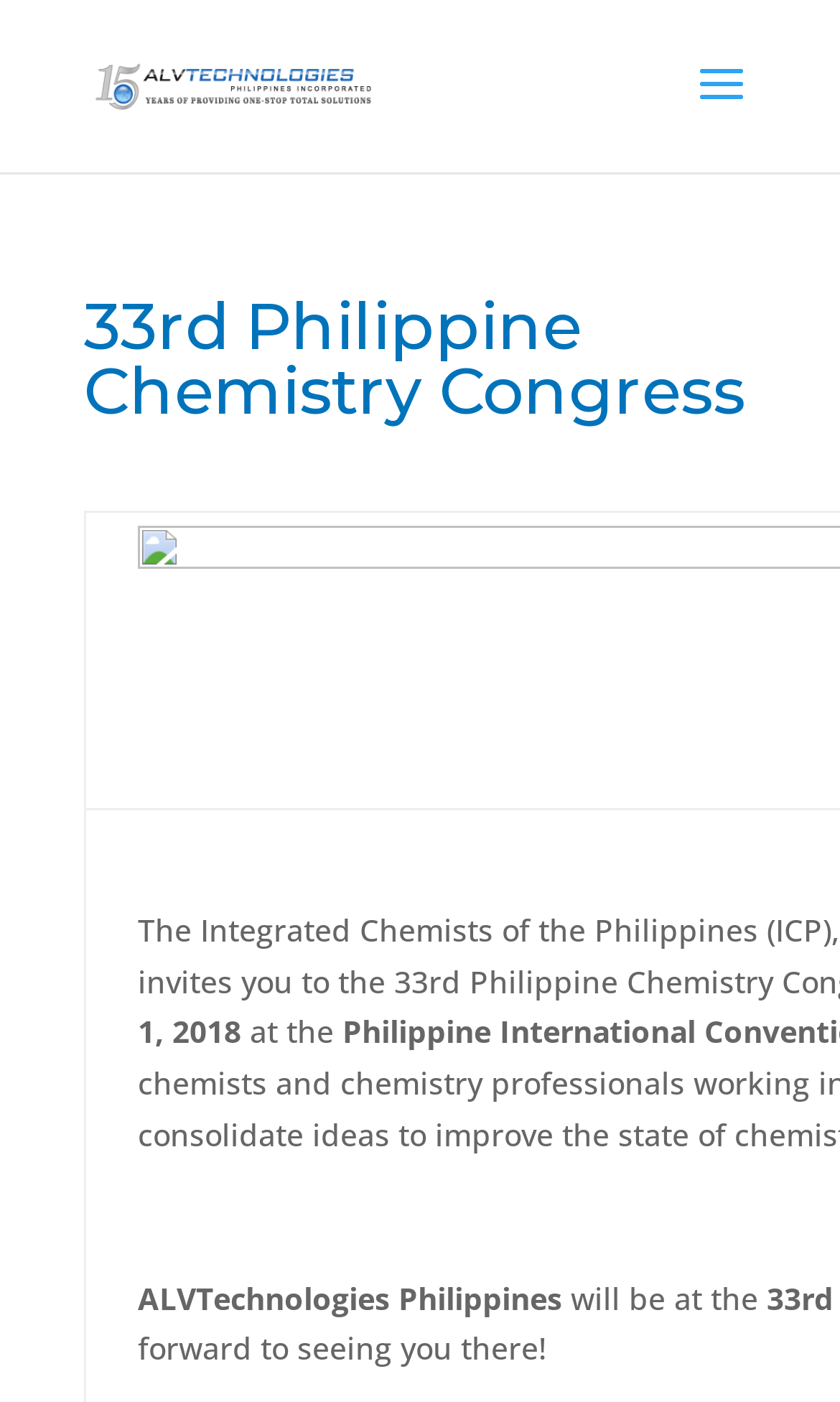Given the webpage screenshot and the description, determine the bounding box coordinates (top-left x, top-left y, bottom-right x, bottom-right y) that define the location of the UI element matching this description: alt="ALVTechnologies"

[0.11, 0.044, 0.51, 0.073]